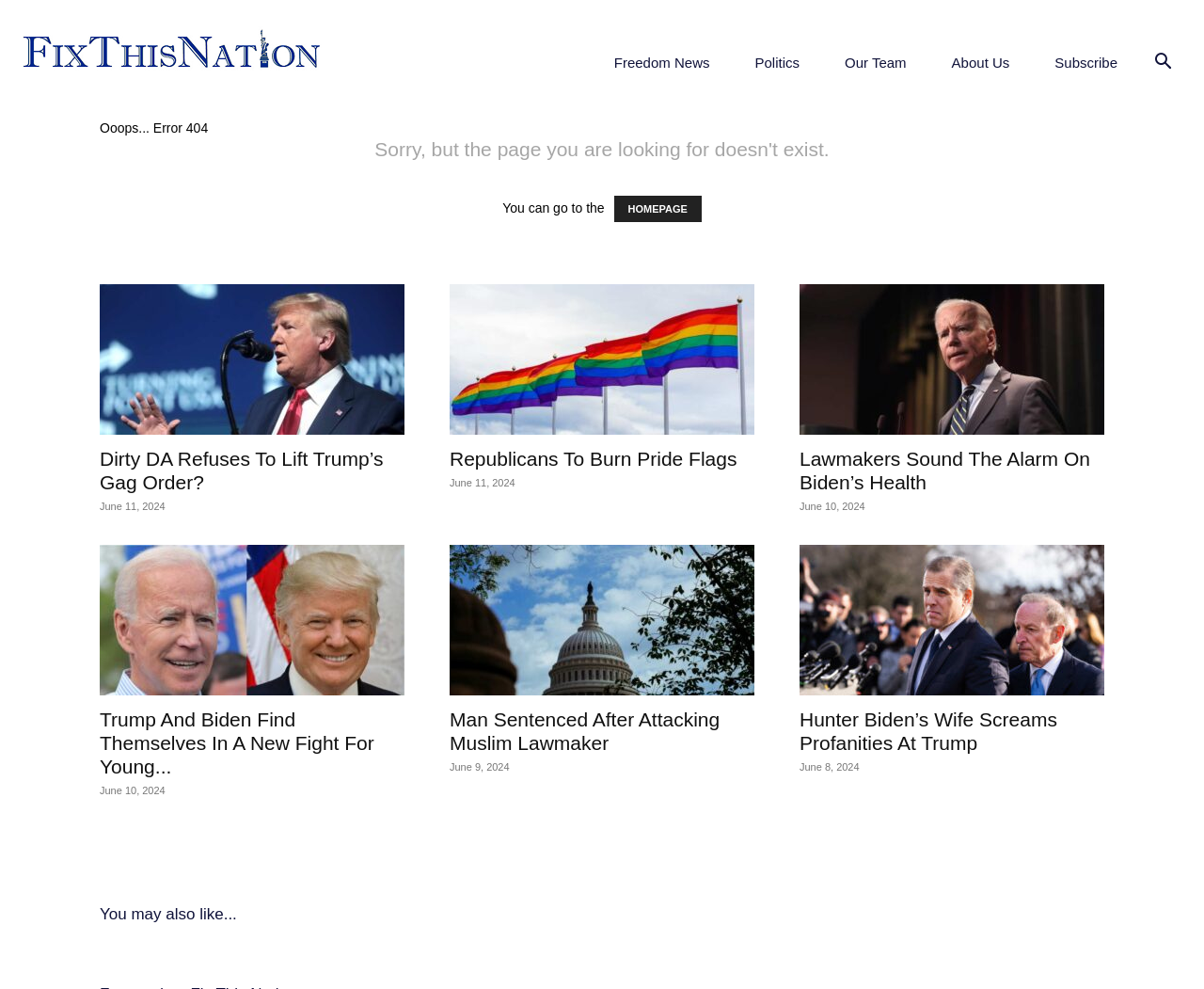Locate the UI element described by Fix This Nation and provide its bounding box coordinates. Use the format (top-left x, top-left y, bottom-right x, bottom-right y) with all values as floating point numbers between 0 and 1.

[0.016, 0.043, 0.268, 0.058]